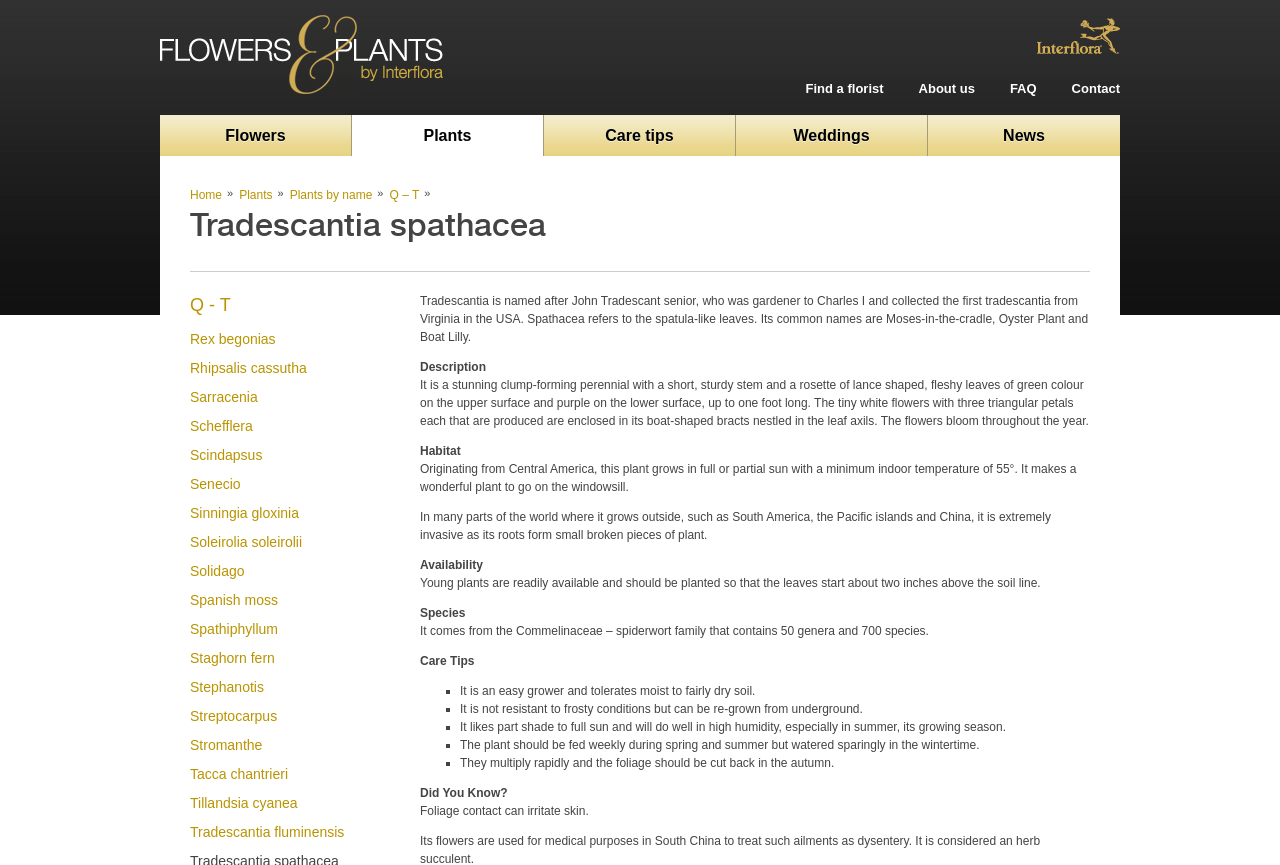Please specify the bounding box coordinates for the clickable region that will help you carry out the instruction: "Visit 'Rex begonias' page".

[0.148, 0.383, 0.215, 0.402]